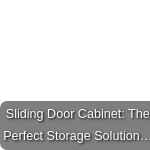Provide a comprehensive description of the image.

The image features a sleek sliding door cabinet, designed to offer both style and functionality. This cabinet is showcased in a link titled "Sliding Door Cabinet: The Perfect Storage Solution," highlighting its capacity to enhance home organization. The sliding door mechanism not only provides easy access but also optimizes space, making it ideal for various rooms. The minimalist design complements contemporary decor, appealing to those seeking efficient and elegant storage options. The image likely serves as an introduction to a blog post or article that explores the benefits and features of this storage solution, promoting versatility and aesthetic appeal in home furnishings.